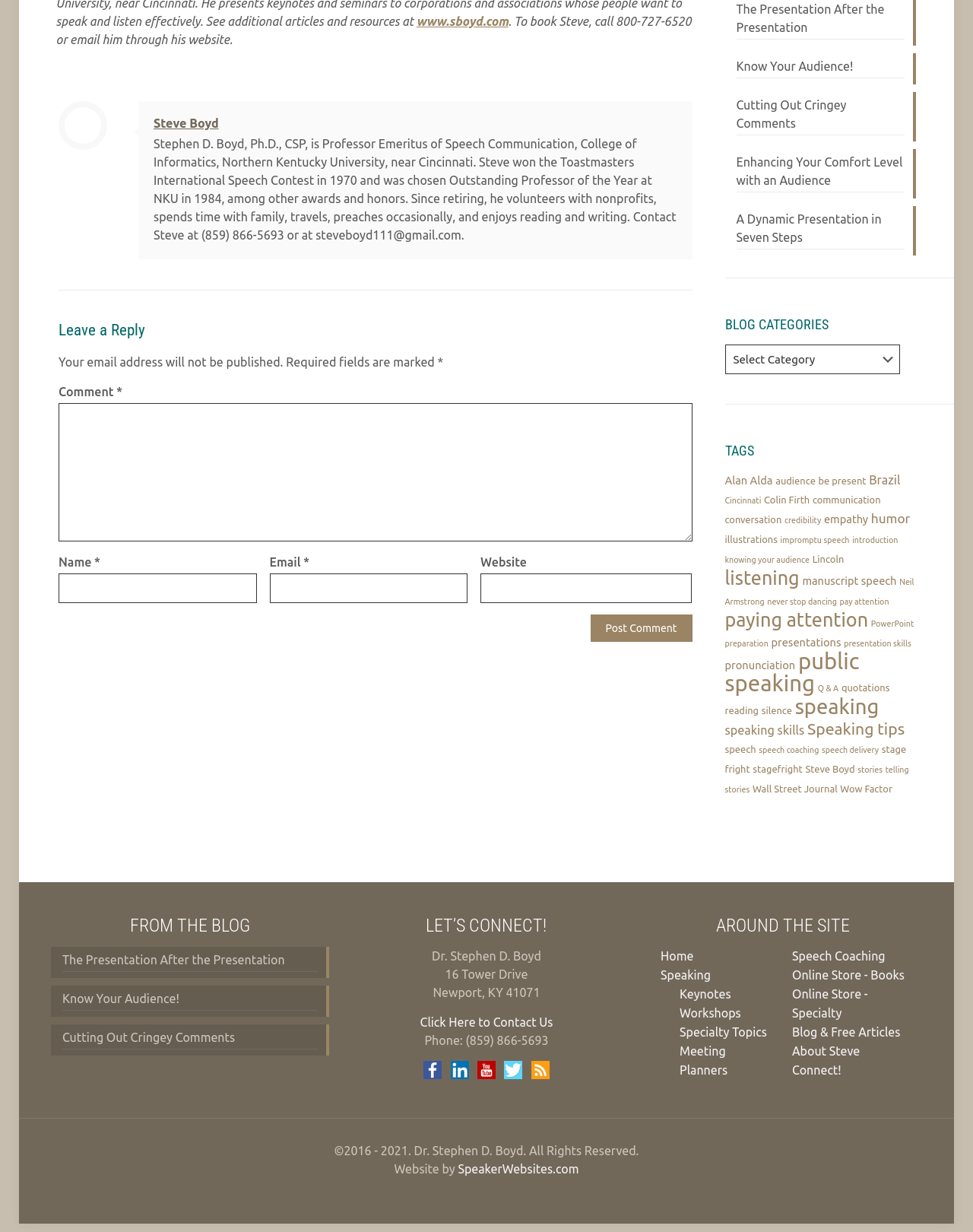Given the content of the image, can you provide a detailed answer to the question?
What is the category of the blog posts listed on the right side of the webpage?

I found a heading element with the text 'TAGS' above a list of links, which suggests that these links are categorized by tags. The links themselves have descriptive text, such as 'Alan Alda' and 'audience', which further supports this conclusion.